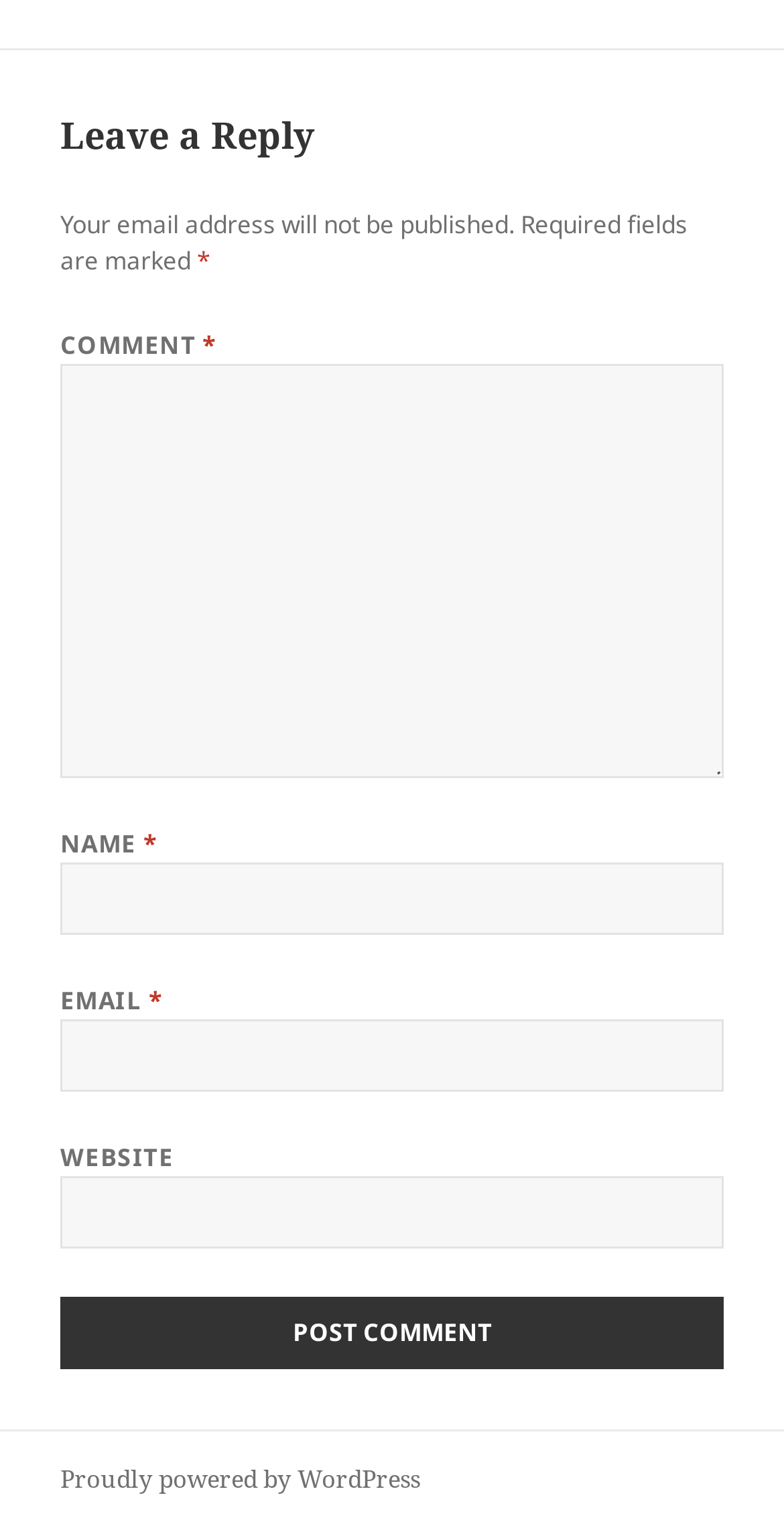Based on the provided description, "name="submit" value="Post Comment"", find the bounding box of the corresponding UI element in the screenshot.

[0.077, 0.849, 0.923, 0.896]